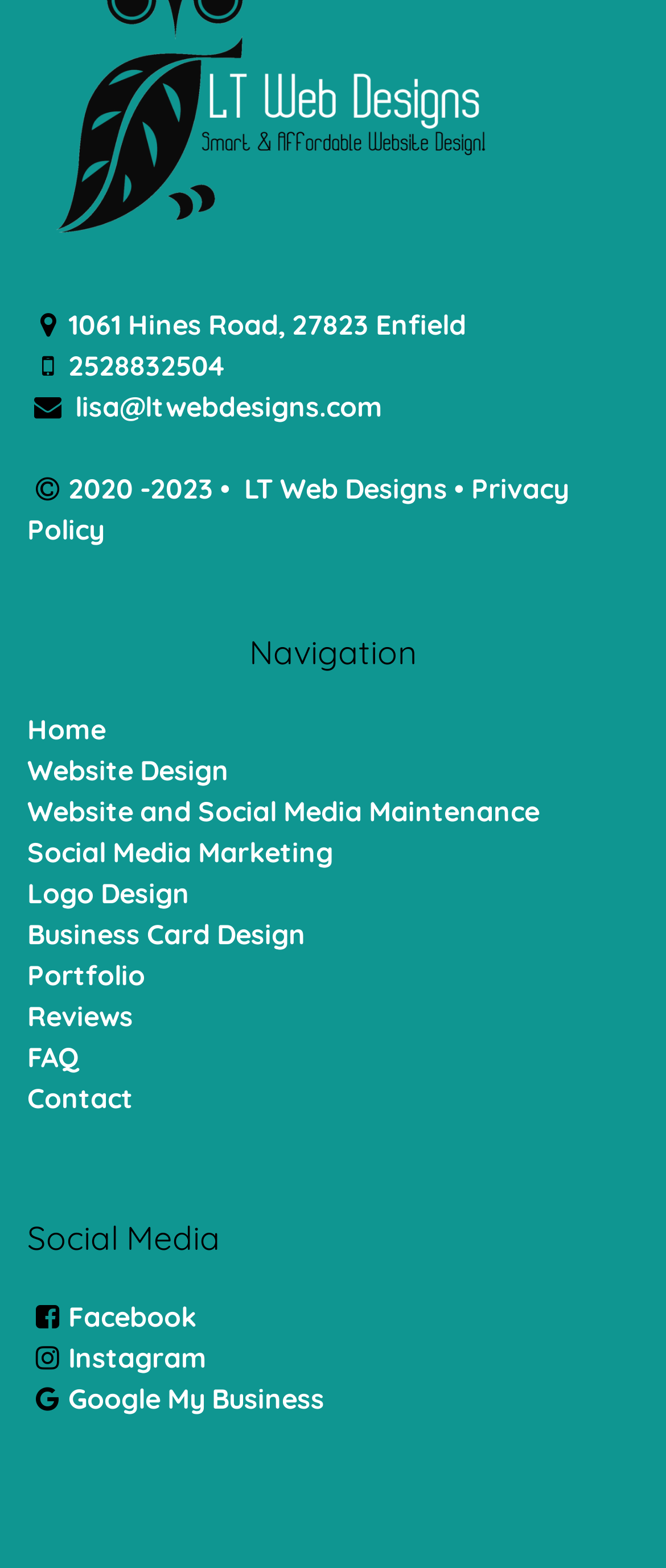Specify the bounding box coordinates of the area to click in order to follow the given instruction: "Explore August 2022."

None